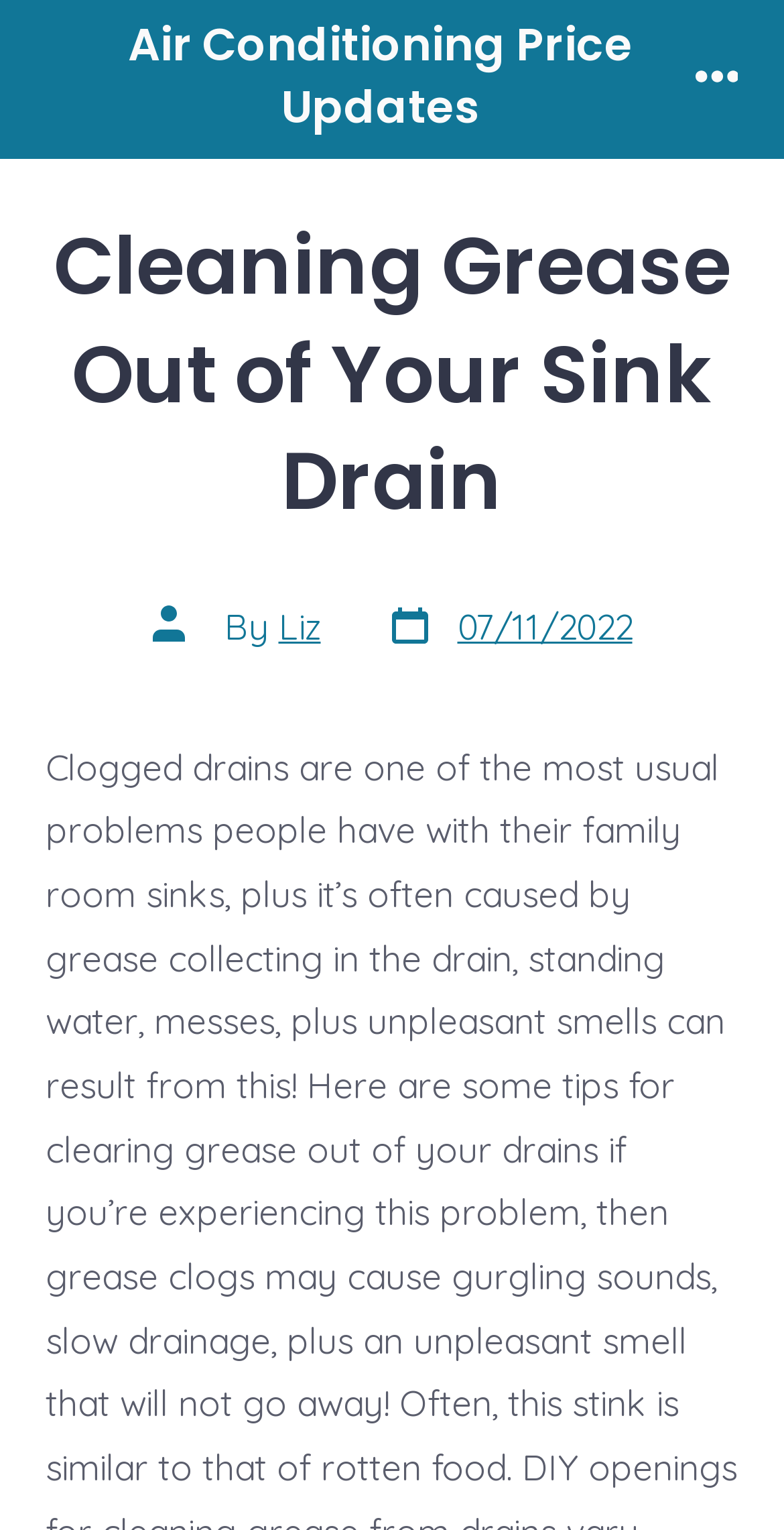What is the date of this post?
Refer to the image and respond with a one-word or short-phrase answer.

07/11/2022